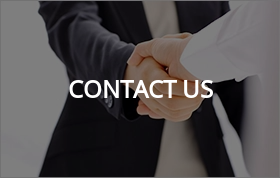What type of environment is suggested by the attire?
Using the details from the image, give an elaborate explanation to answer the question.

The formal attire of the individuals in the image suggests a professional context, which implies a business or corporate environment.